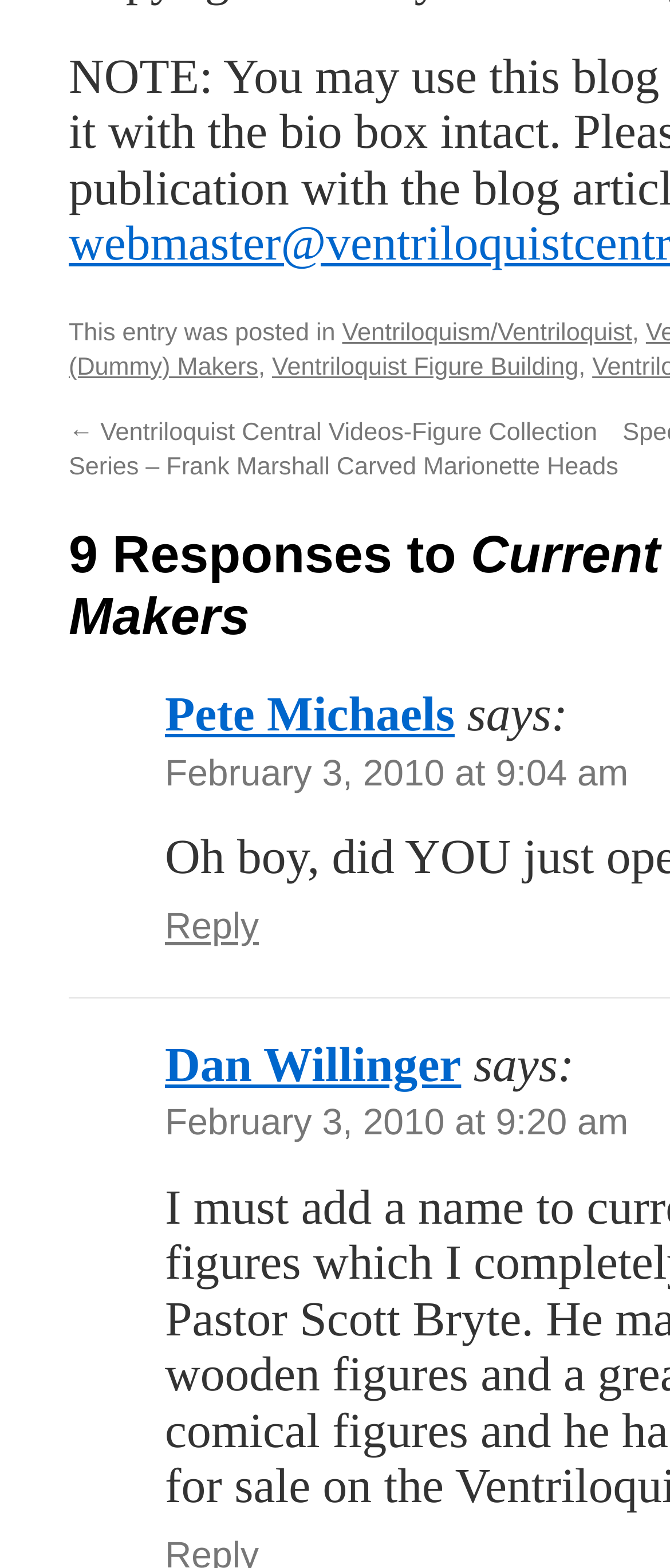What is the category of the post?
Answer the question based on the image using a single word or a brief phrase.

Ventriloquism/Ventriloquist